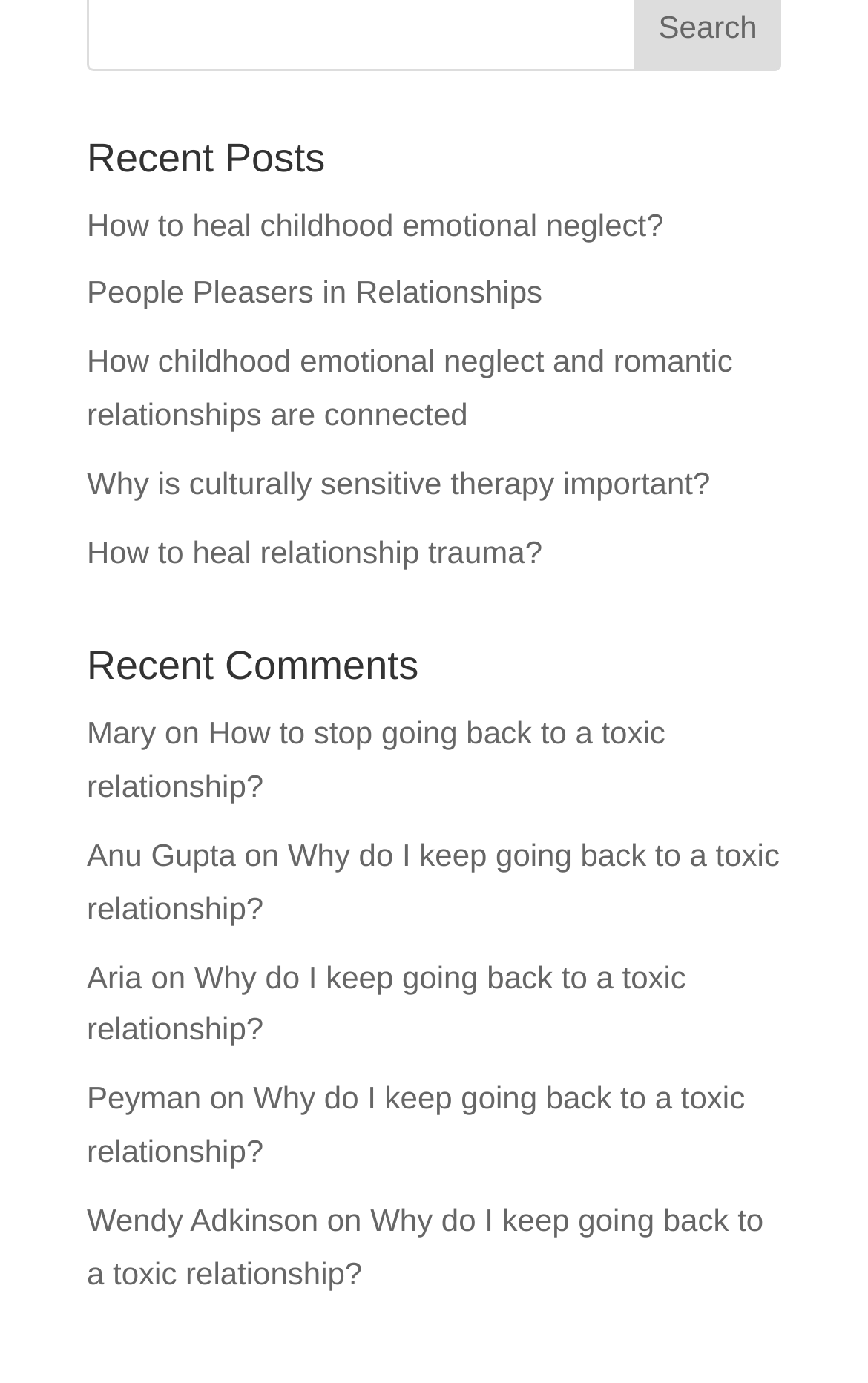Find the UI element described as: "How to heal relationship trauma?" and predict its bounding box coordinates. Ensure the coordinates are four float numbers between 0 and 1, [left, top, right, bottom].

[0.1, 0.386, 0.625, 0.411]